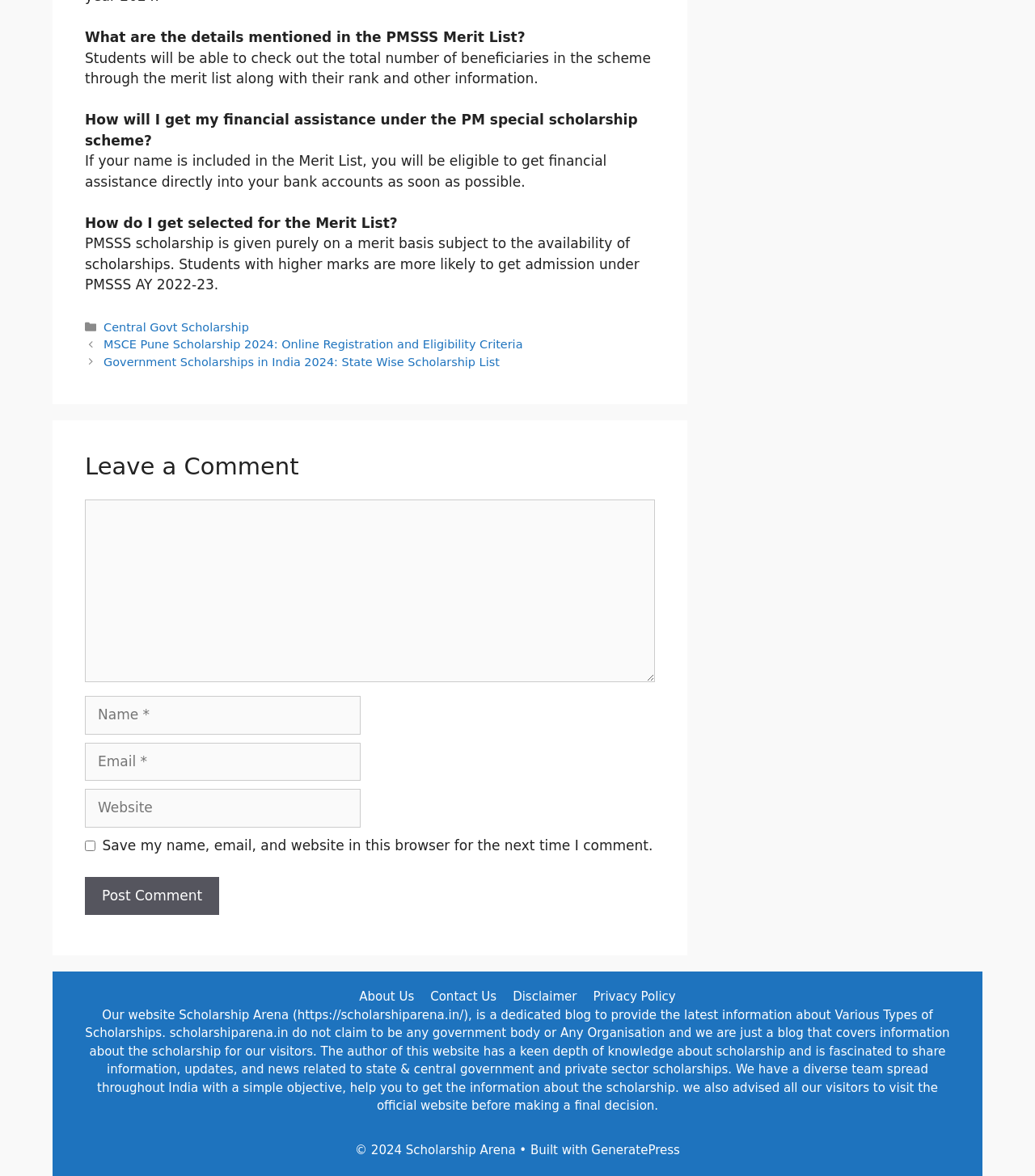Respond to the question below with a single word or phrase:
How is the PMSSS scholarship given?

On a merit basis